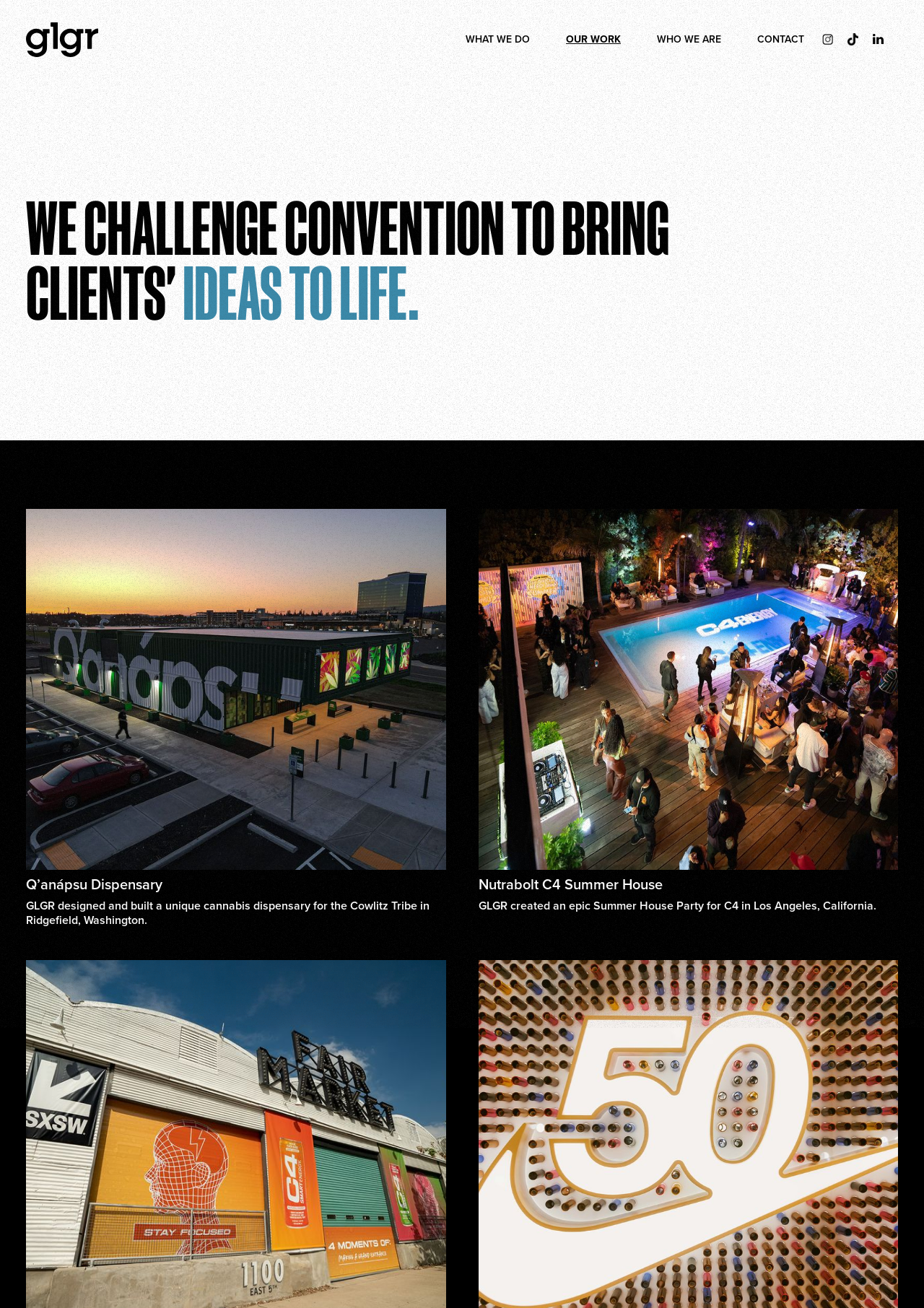Carefully observe the image and respond to the question with a detailed answer:
What is the company name?

The company name is GLGR, which can be inferred from the root element 'Our Work | GLGR | Experiential Marketing Agency'.